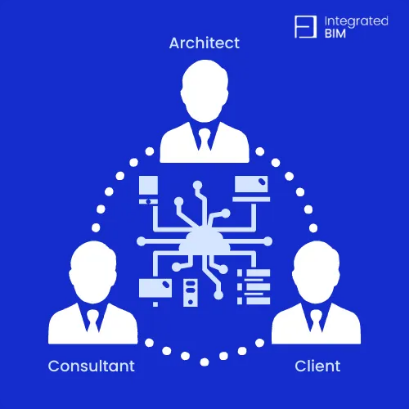What is the significance of the dots circling around the figures?
Please analyze the image and answer the question with as much detail as possible.

The caption explains that the dots circling around the figures suggest an ongoing dialogue and exchange of ideas facilitated by BIM technology, implying that the dots represent the continuous communication and collaboration between the Architect, Consultant, and Client.